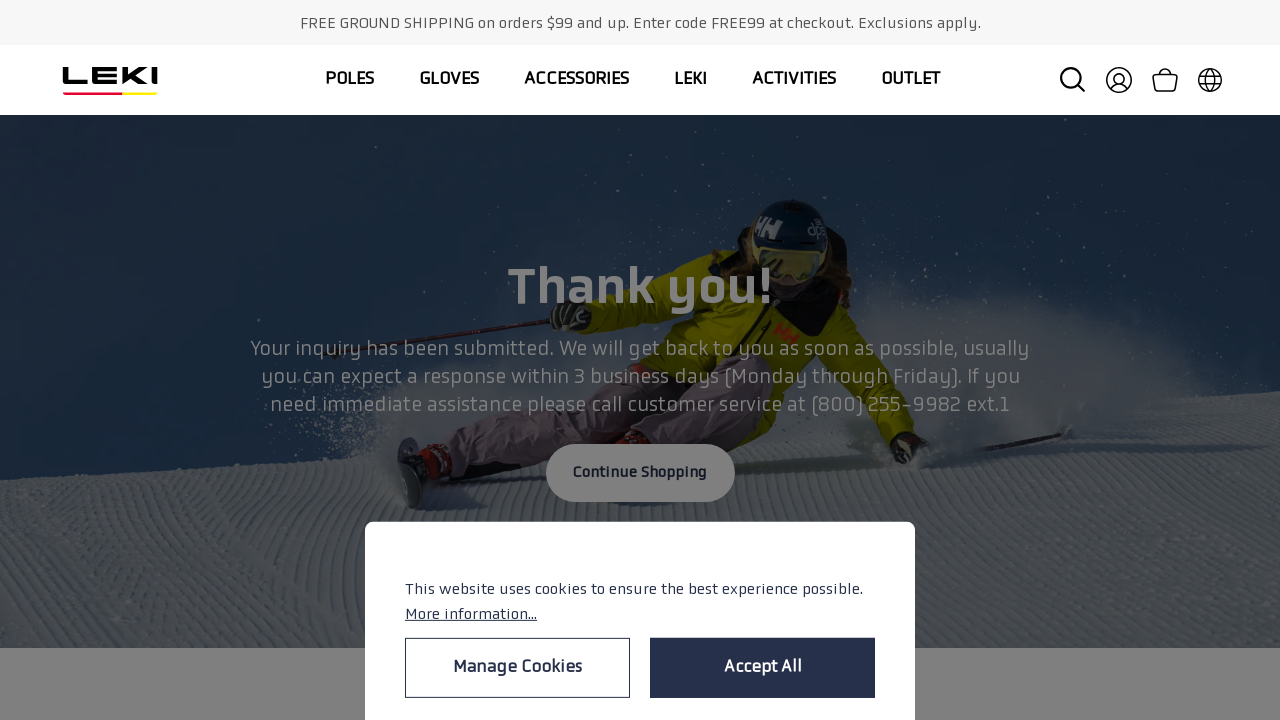Find the bounding box coordinates of the clickable area that will achieve the following instruction: "Search for products".

[0.828, 0.094, 0.848, 0.131]